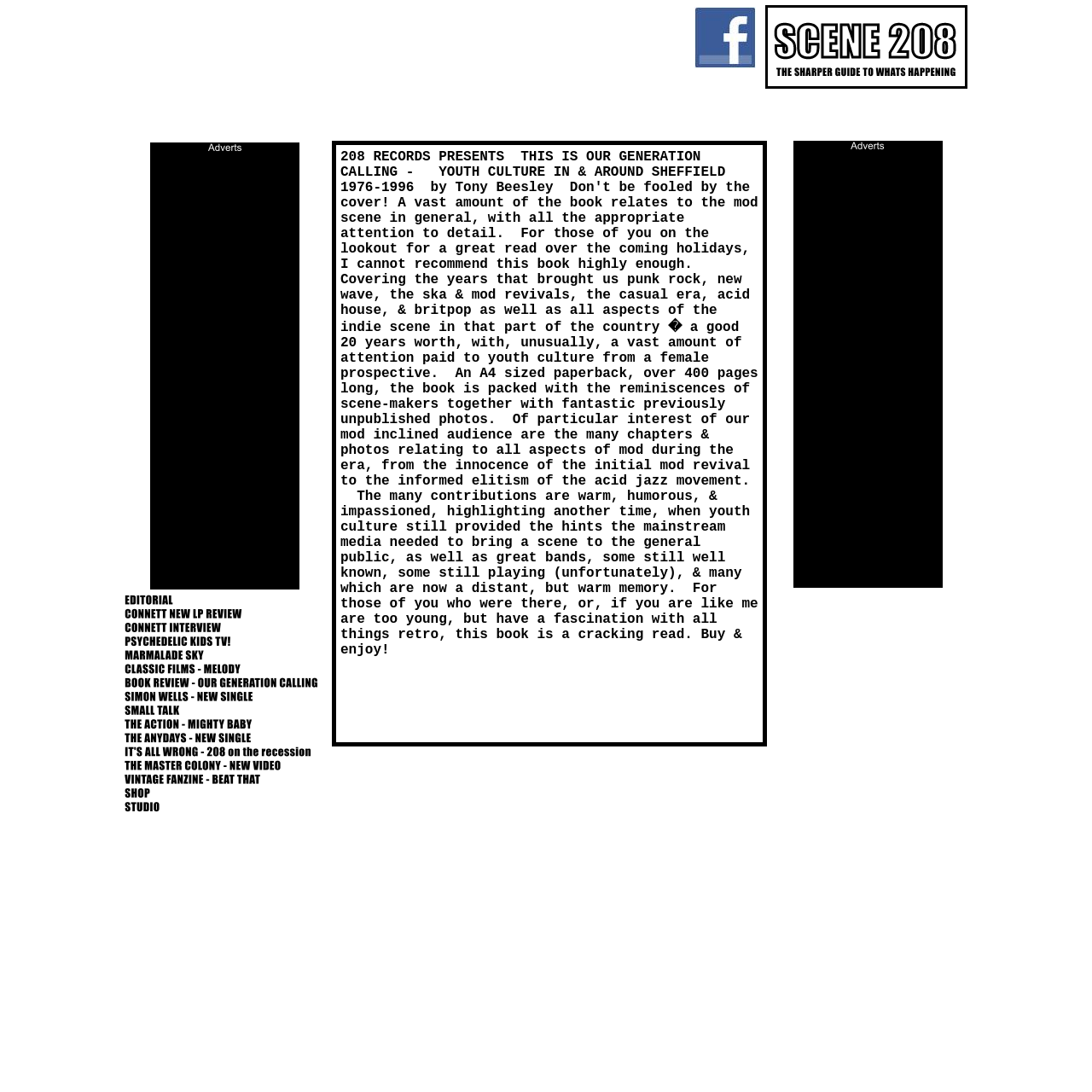Illustrate the webpage with a detailed description.

The webpage is titled "our generation calling" and features a table at the top, spanning about 58% of the page's width and 6% of its height. The table has two rows, with the first row containing two grid cells of equal size, and the second row containing three grid cells, with the middle one holding an image labeled "flogo".

To the right of the table, there is a standalone image, taking up about 18% of the page's width and 7% of its height. Below the table, there are three images, each with a distinct label: "Adverts", "Adverts", and "EDITORIAL". The first "Adverts" image is positioned at the top-right corner of the page, while the second "Adverts" image is located at the top-left corner. The "EDITORIAL" image is placed below the top-left "Adverts" image.

In total, there are five images on the page, with the "flogo" image being part of the table structure. The layout is organized, with elements positioned in a way that creates a clear visual hierarchy.